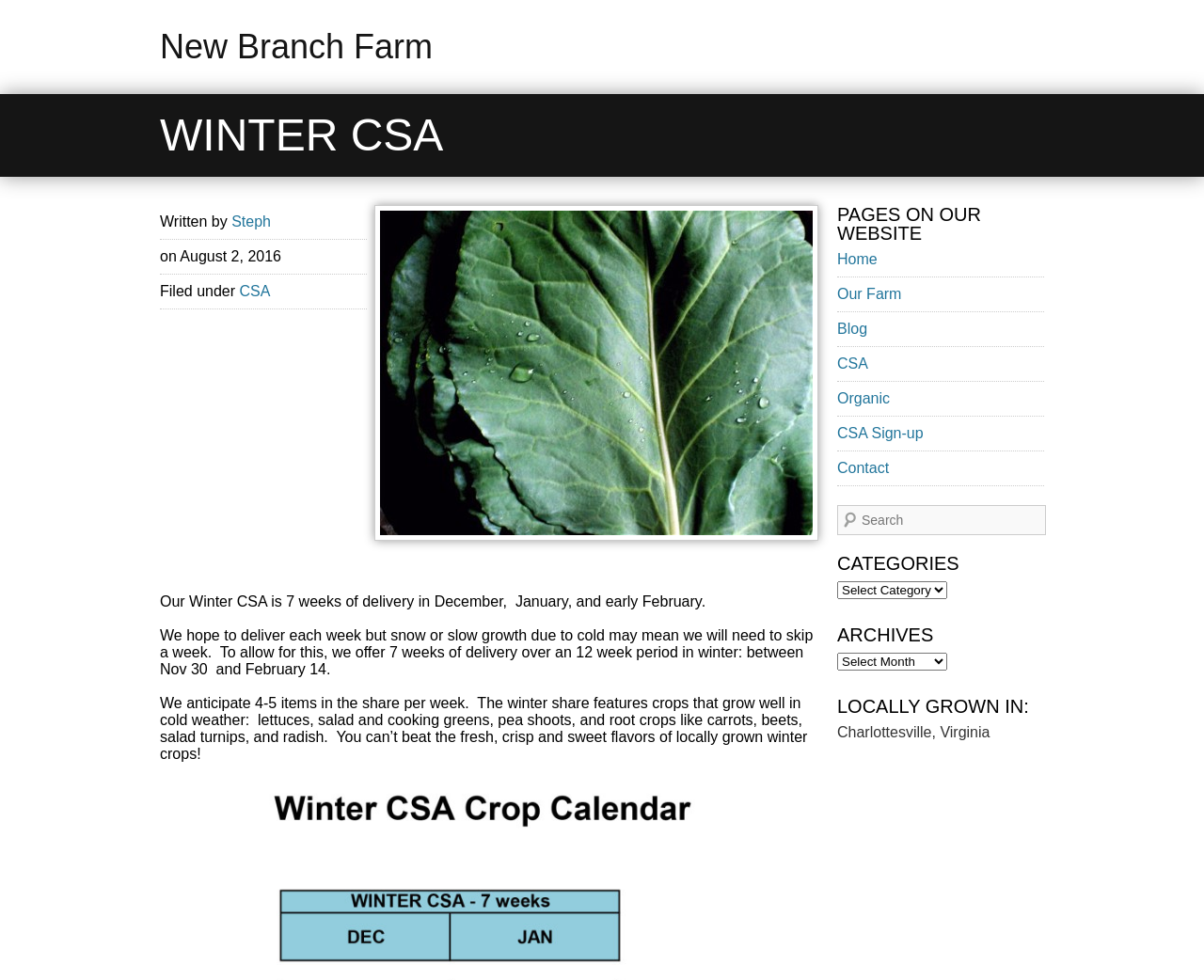Examine the image carefully and respond to the question with a detailed answer: 
What is the name of the farm?

The name of the farm can be found in the top-left corner of the webpage, where it says 'Winter CSA | New Branch Farm'. This is likely the title of the webpage and the name of the farm.